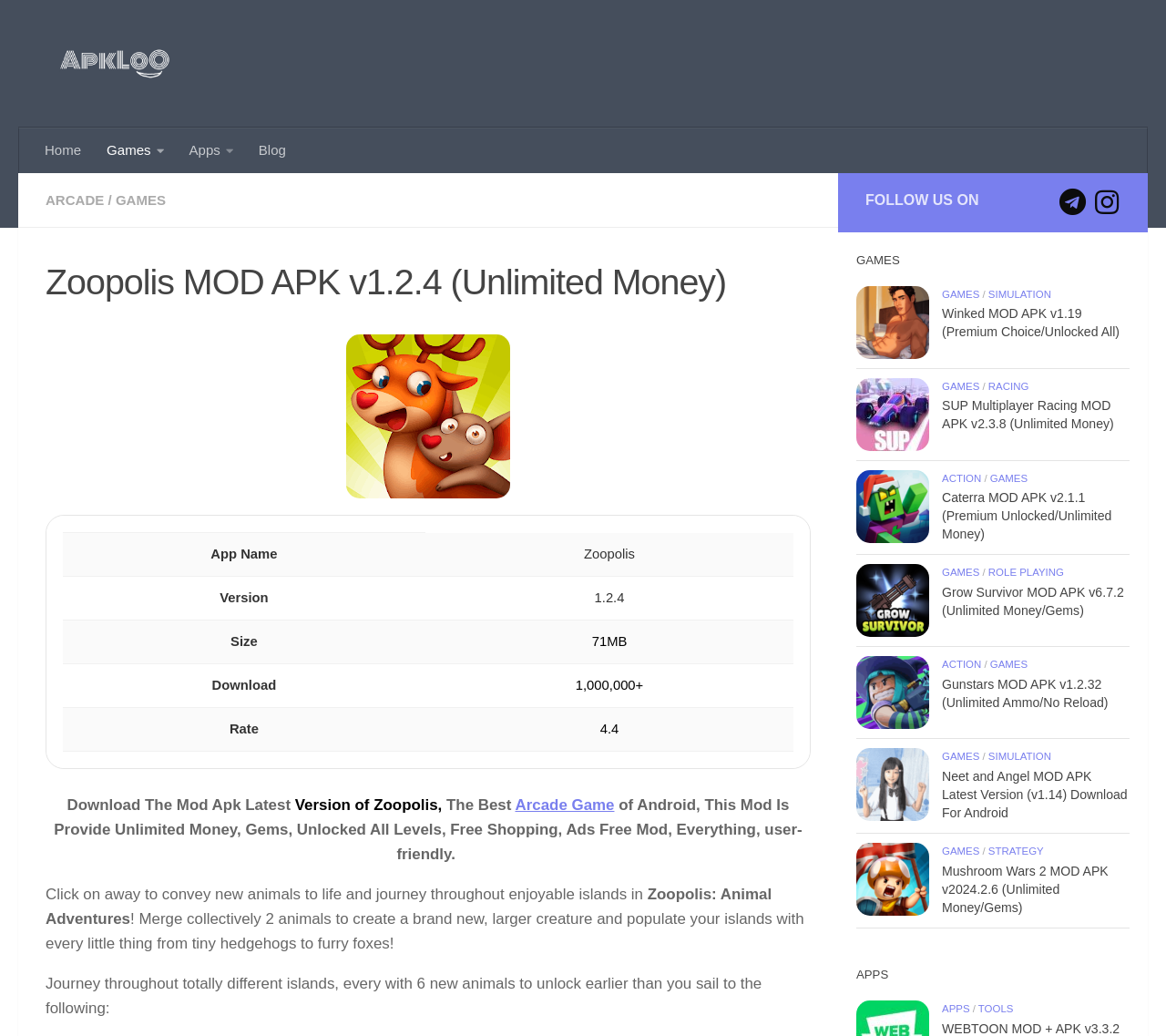Offer a detailed explanation of the webpage layout and contents.

This webpage is about downloading the Zoopolis MOD APK, a modified version of the arcade game Zoopolis, which offers unlimited money and free shopping. At the top of the page, there is a navigation menu with links to "Home", "Games", "Apps", and "Blog". Below the navigation menu, there is a section with a heading "ARCADE" and a subheading "GAMES", which contains a link to the Zoopolis MOD APK download page.

On the left side of the page, there is a table with information about the Zoopolis MOD APK, including its name, version, size, and download count. Below the table, there is a brief description of the game, which involves merging animals to create new creatures and populating islands with different animals.

To the right of the table, there is a section with a heading "GAMES" and a list of links to other MOD APK games, including Winked MOD APK, SUP Multiplayer Racing Mod Apk, Caterra MOD APK, Grow Survivor MOD APK, Gunstars MOD APK, and Neet and Angel MOD APK. Each link is accompanied by an image of the game's icon.

At the bottom of the page, there is a section with links to follow the website on Telegram and Instagram.